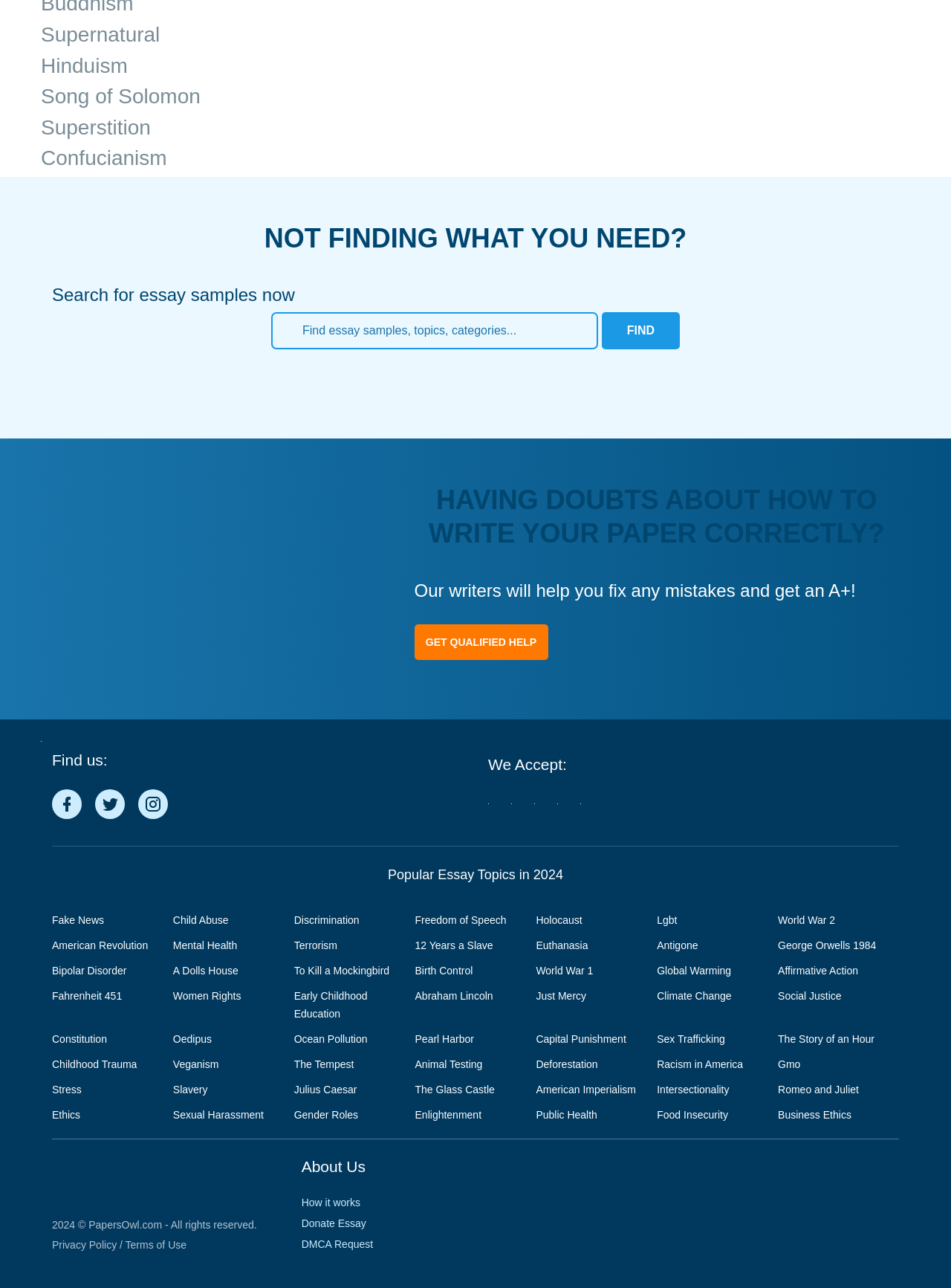What are the social media platforms listed at the bottom of the webpage?
Identify the answer in the screenshot and reply with a single word or phrase.

Facebook, Twitter, Instagram